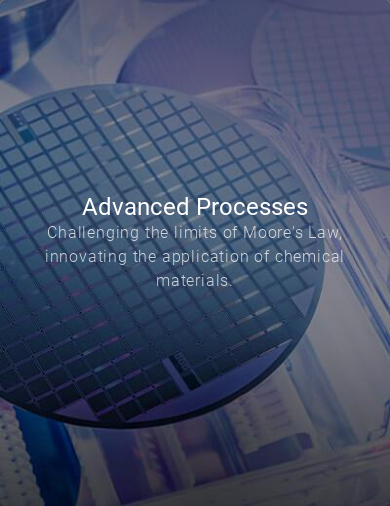What is the goal of the innovative efforts mentioned in the caption?
Utilize the information in the image to give a detailed answer to the question.

The caption states that the heading 'Advanced Processes' emphasizes the innovative efforts to push past the boundaries set by Moore's Law, which implies that the goal of these efforts is to overcome the limitations imposed by Moore's Law.